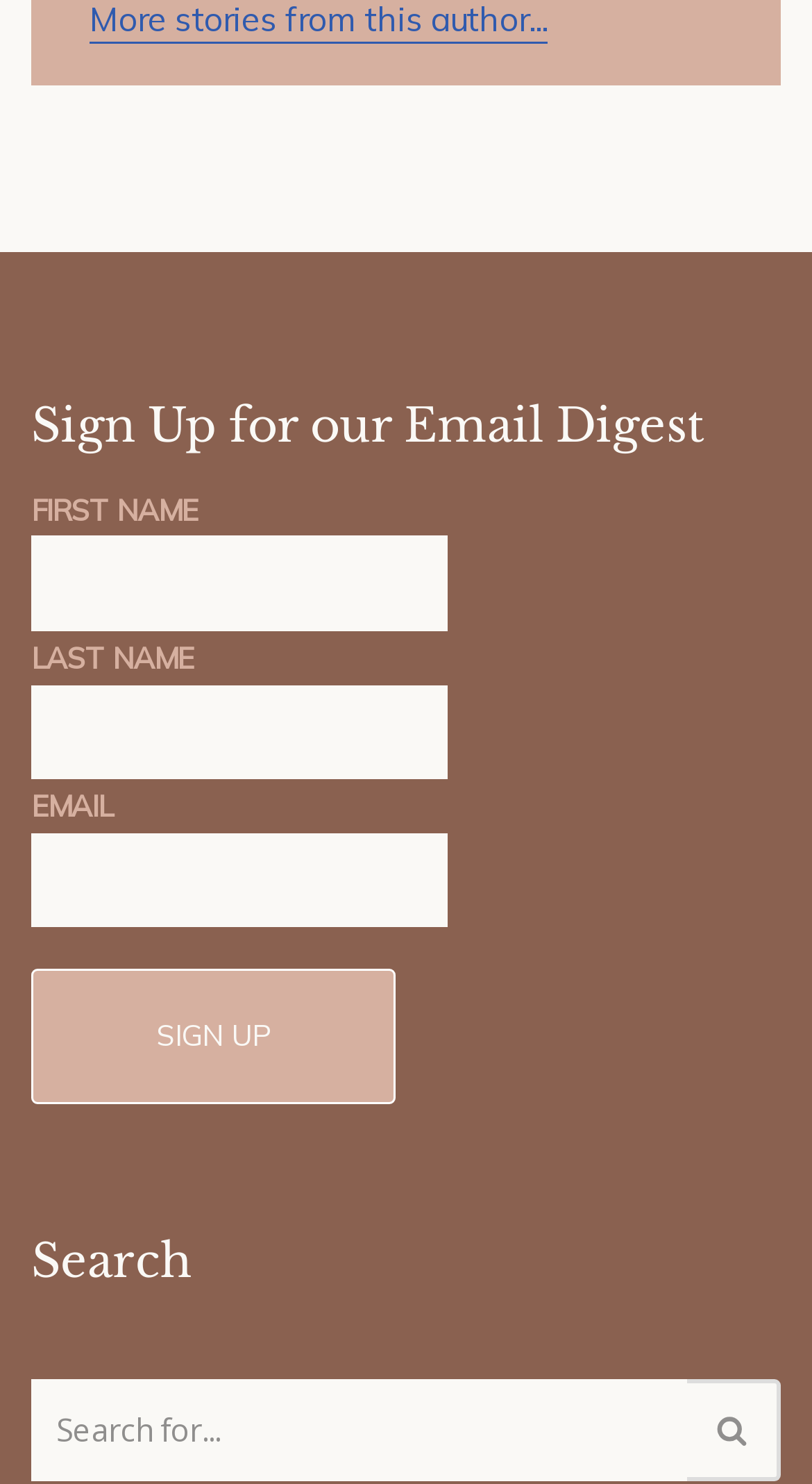What is the purpose of the form?
Give a one-word or short phrase answer based on the image.

Sign up for email digest